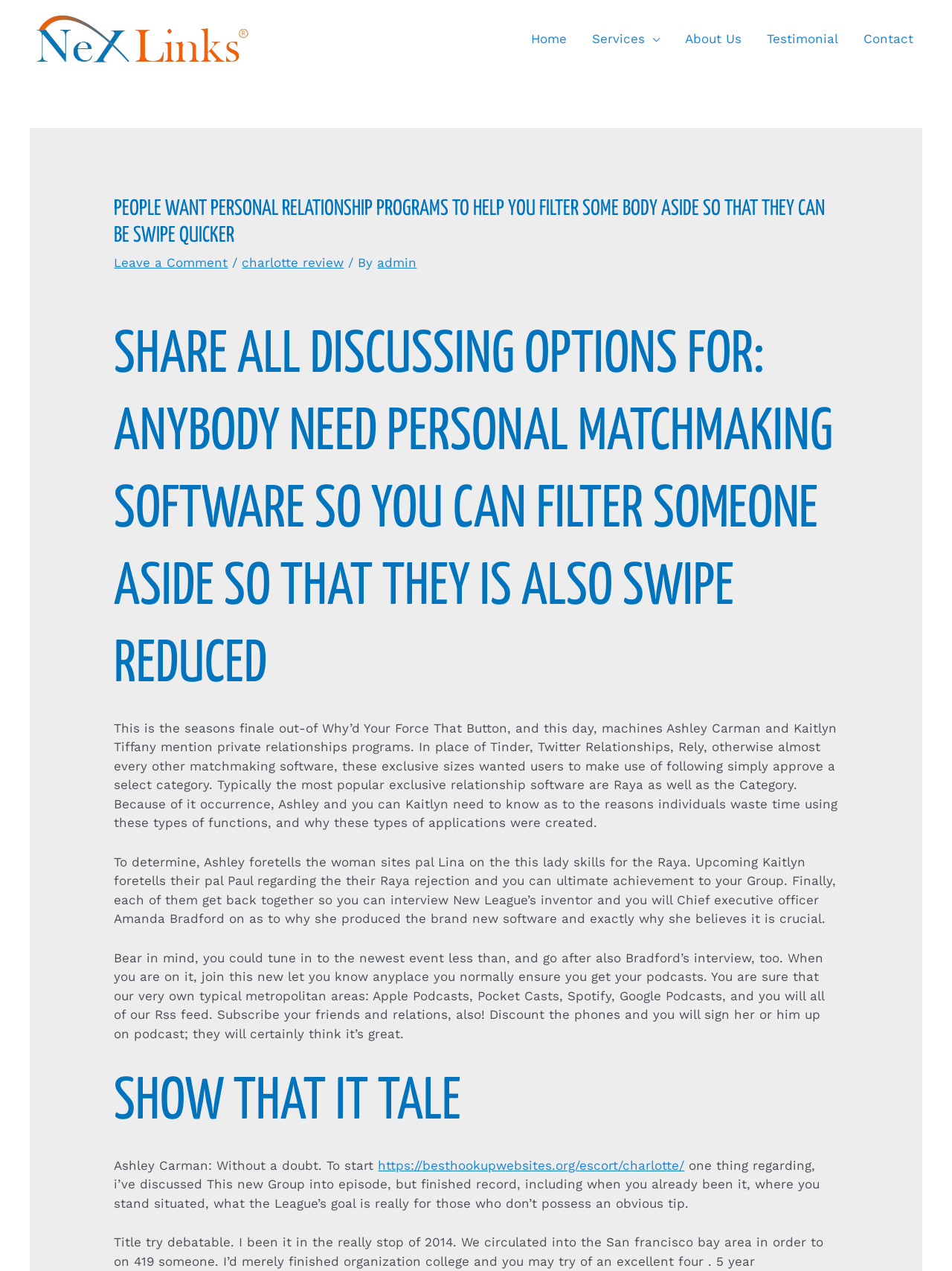Please provide a short answer using a single word or phrase for the question:
What is the purpose of the exclusive relationship software?

To filter someone aside